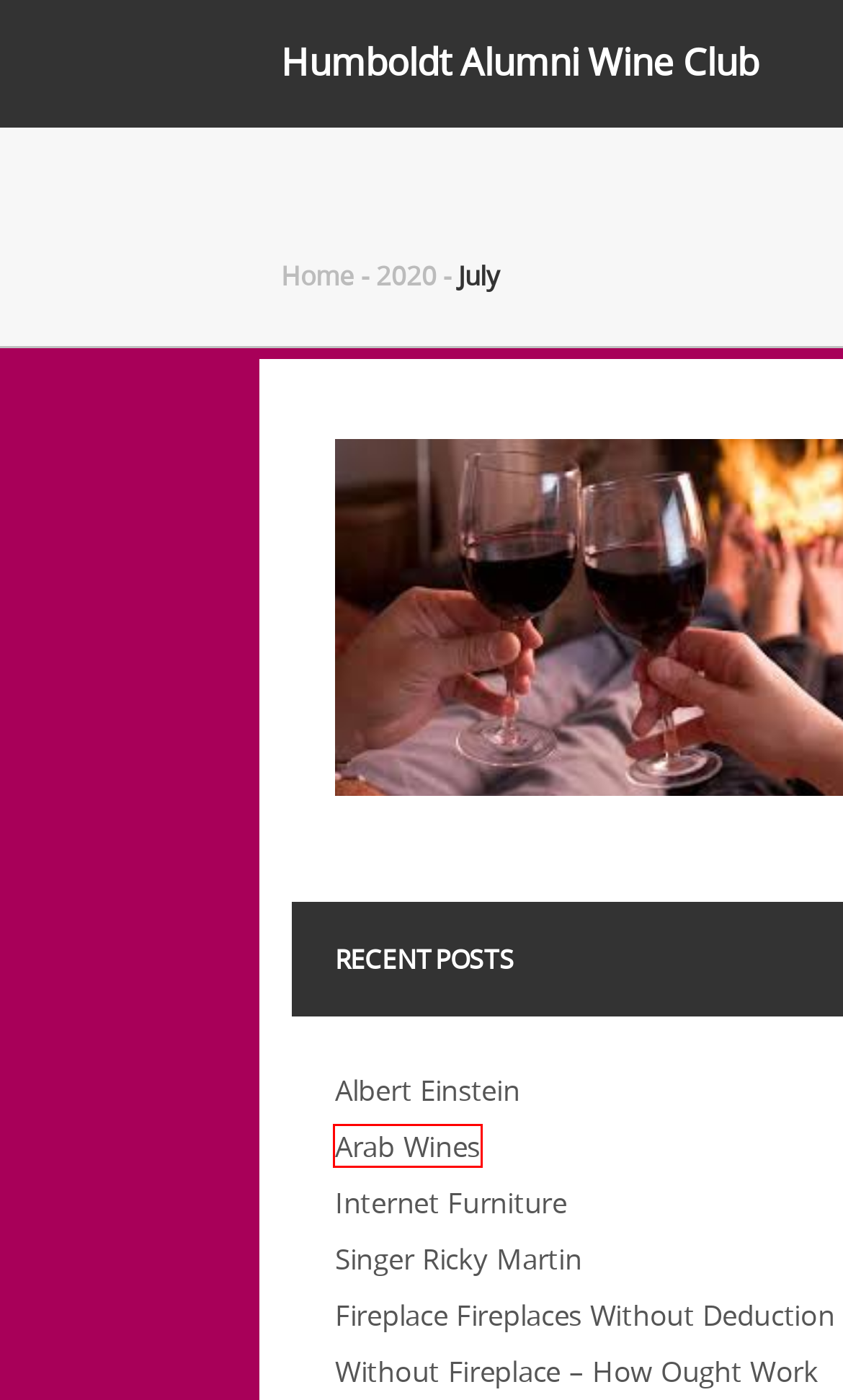You see a screenshot of a webpage with a red bounding box surrounding an element. Pick the webpage description that most accurately represents the new webpage after interacting with the element in the red bounding box. The options are:
A. General – Humboldt Alumni Wine Club
B. News – Humboldt Alumni Wine Club
C. About – Humboldt Alumni Wine Club
D. Arab Wines – Humboldt Alumni Wine Club
E. Internet Furniture – Humboldt Alumni Wine Club
F. Singer Ricky Martin – Humboldt Alumni Wine Club
G. Humboldt Alumni Wine Club –  Find the best wine clubs and enjoy yourself
H. June 2020 – Humboldt Alumni Wine Club

D